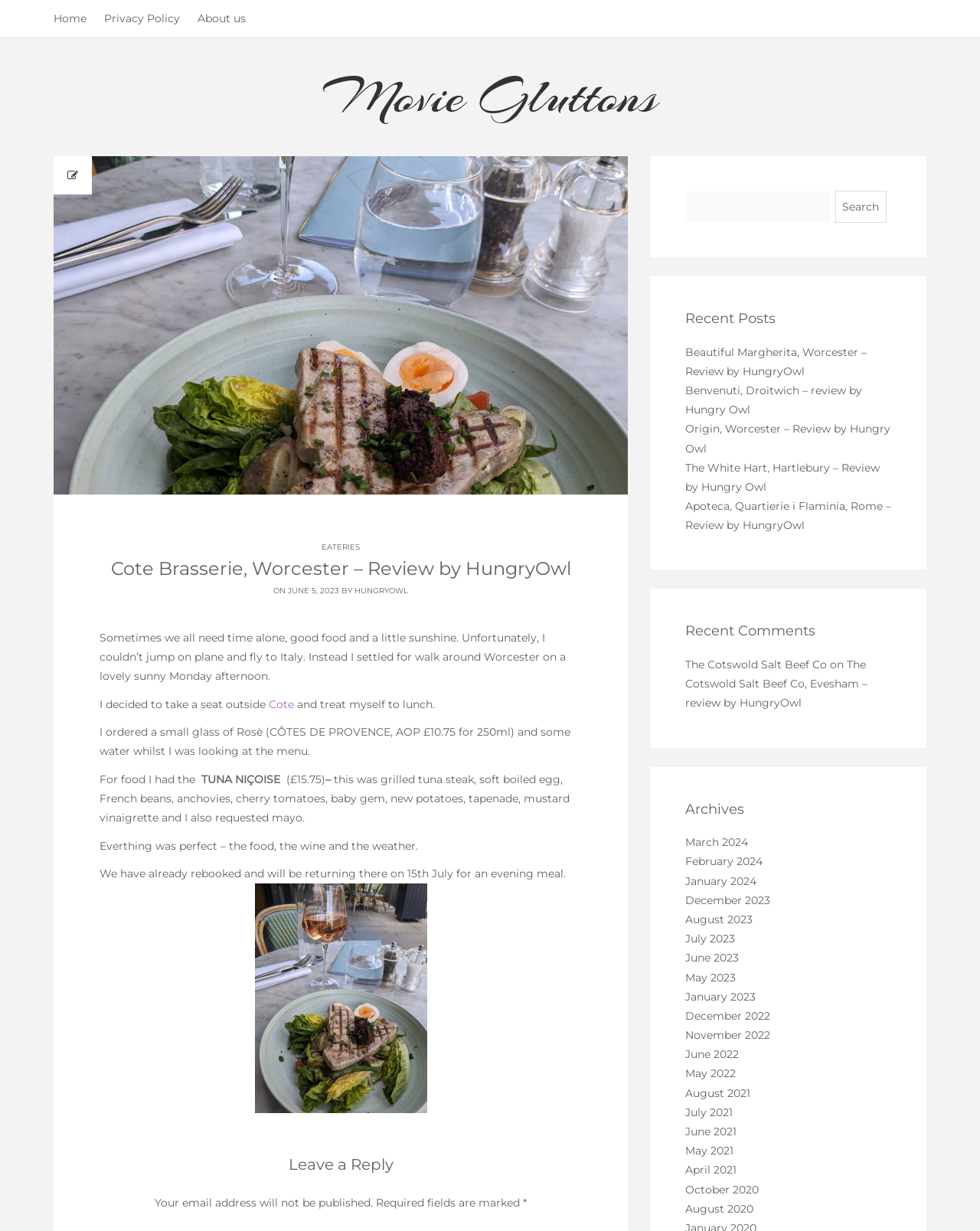Please respond to the question using a single word or phrase:
What is the type of wine ordered?

Rosè